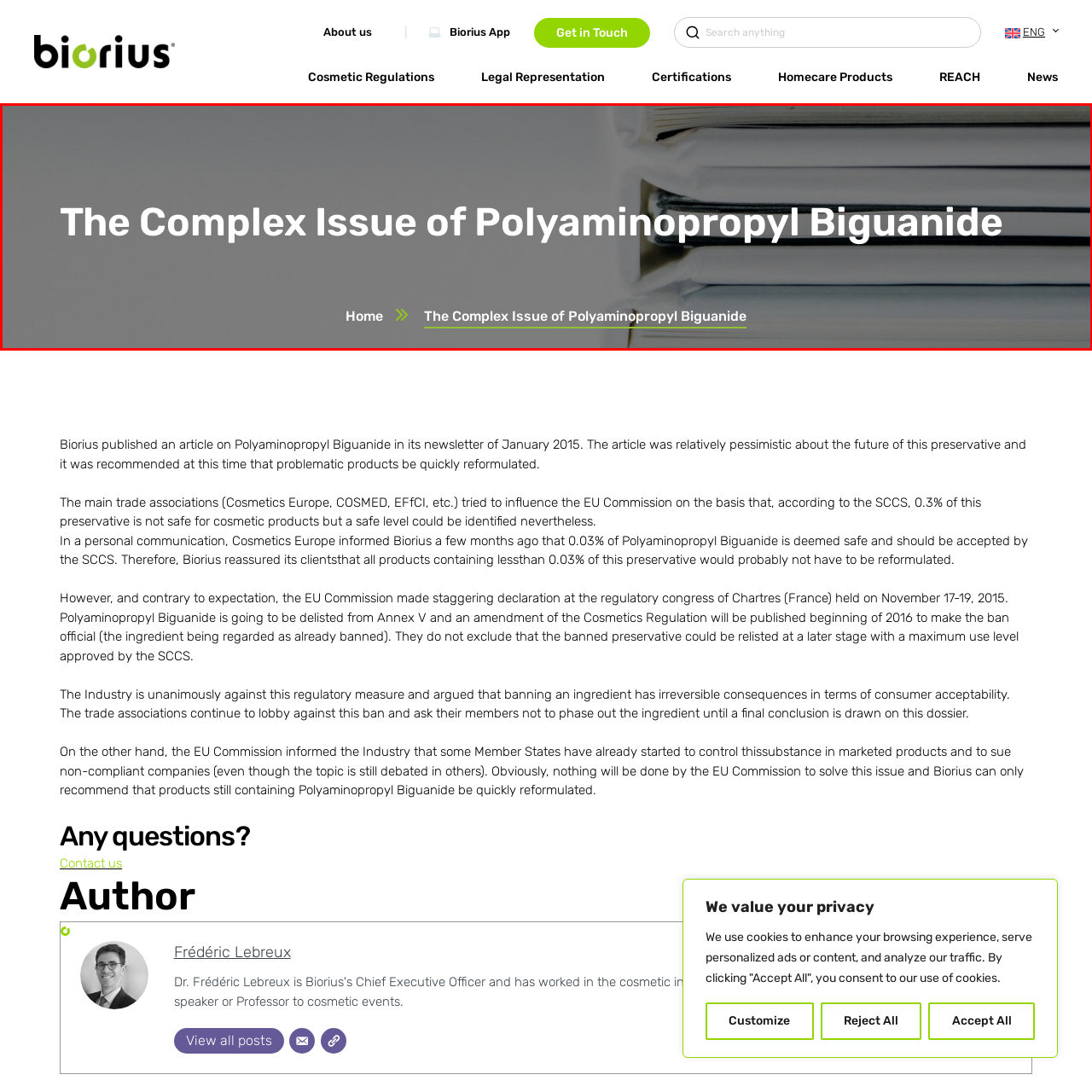What is the tone of the image?
Look at the image within the red bounding box and respond with a single word or phrase.

Professional and informative